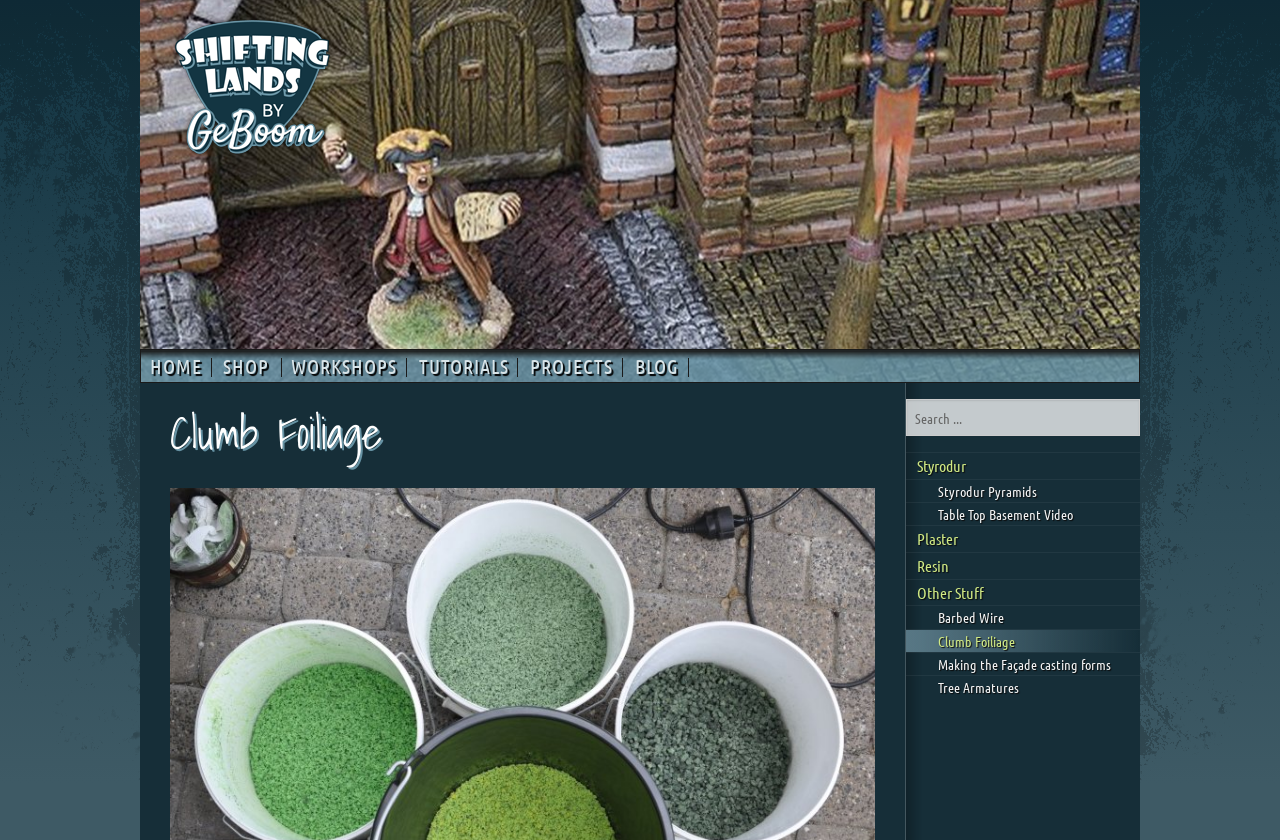Bounding box coordinates are specified in the format (top-left x, top-left y, bottom-right x, bottom-right y). All values are floating point numbers bounded between 0 and 1. Please provide the bounding box coordinate of the region this sentence describes: Shop

[0.168, 0.421, 0.217, 0.46]